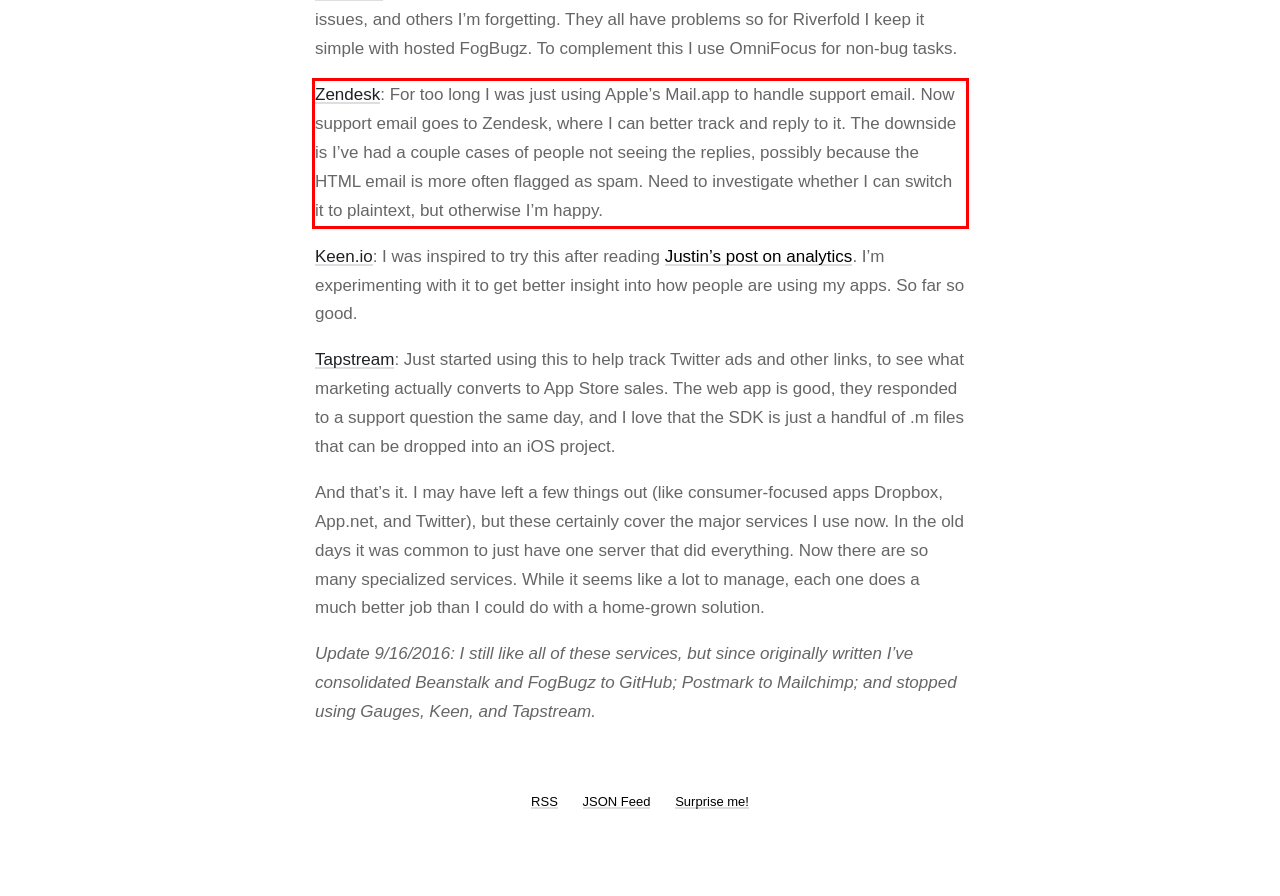Identify the text inside the red bounding box on the provided webpage screenshot by performing OCR.

Zendesk: For too long I was just using Apple’s Mail.app to handle support email. Now support email goes to Zendesk, where I can better track and reply to it. The downside is I’ve had a couple cases of people not seeing the replies, possibly because the HTML email is more often flagged as spam. Need to investigate whether I can switch it to plaintext, but otherwise I’m happy.